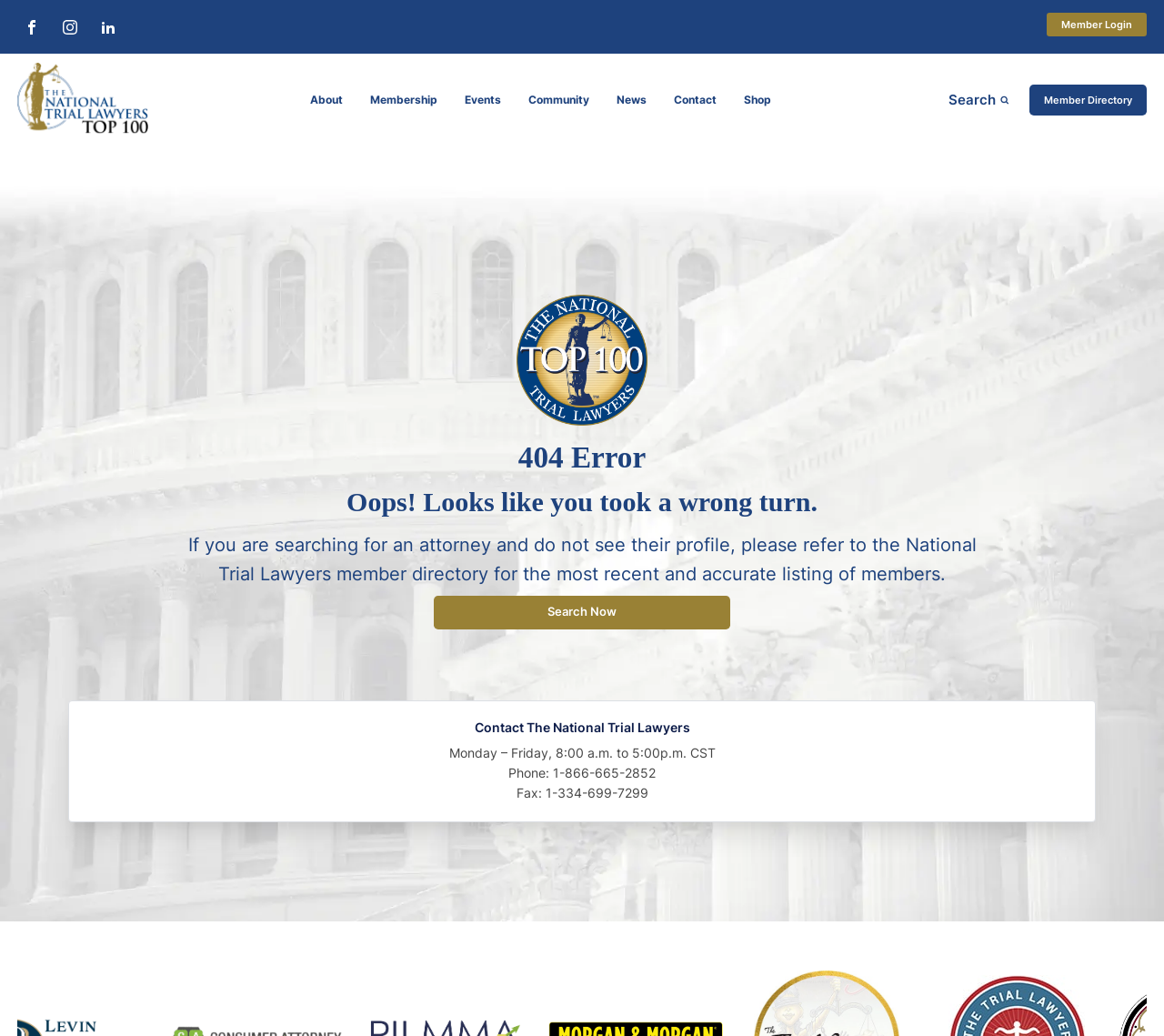What is the event mentioned on this page?
Please answer the question with a detailed and comprehensive explanation.

The event is mentioned in the links and text on the page, which provide information about the Trial Lawyers Summit, including its logo, agenda, and accommodations.